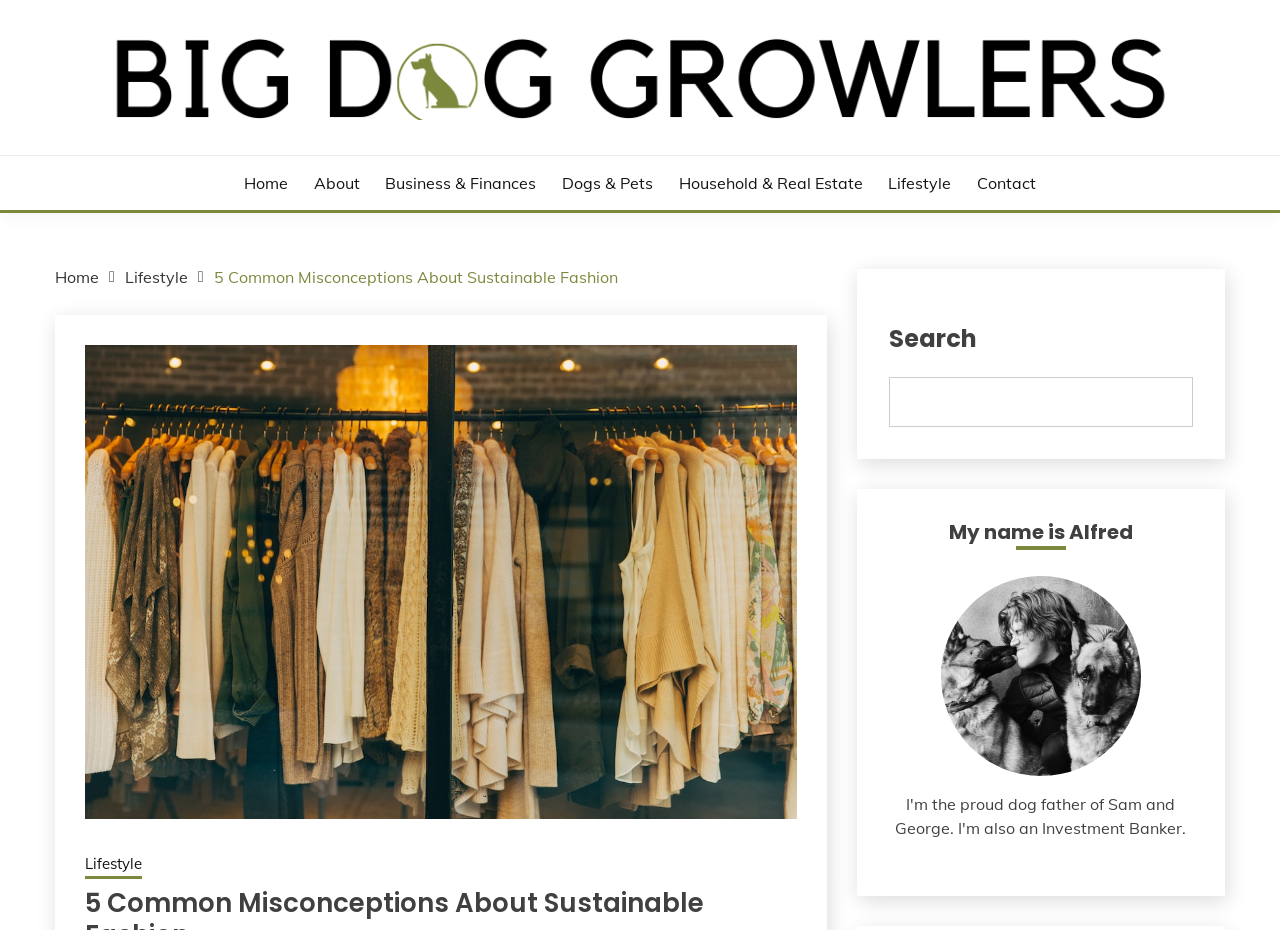Determine the bounding box coordinates of the target area to click to execute the following instruction: "visit lifestyle page."

[0.694, 0.184, 0.743, 0.209]